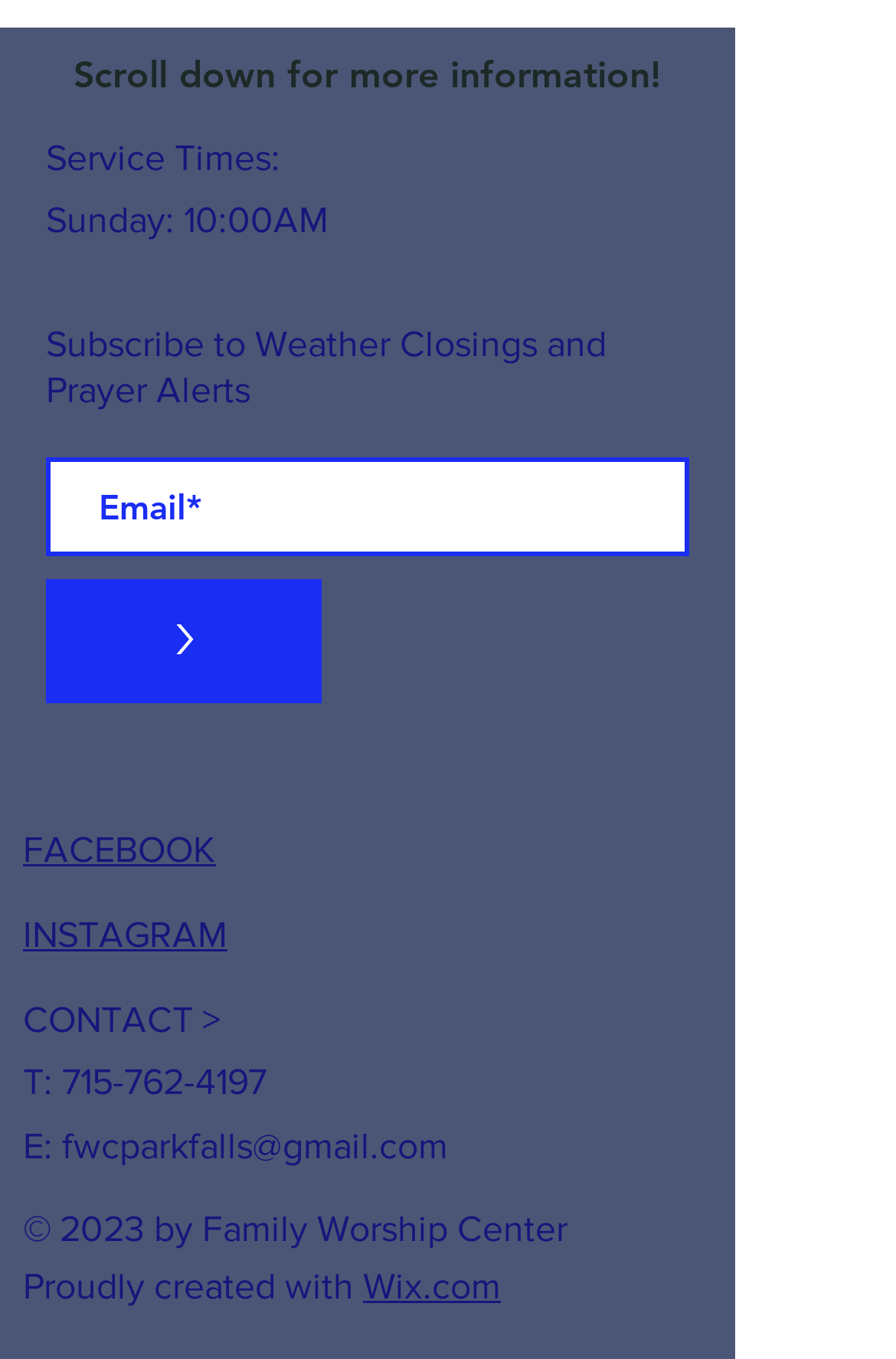What are the service times on Sunday?
Analyze the screenshot and provide a detailed answer to the question.

I found the service times section on the webpage, which lists 'Sunday: 10:00AM' as one of the service times.